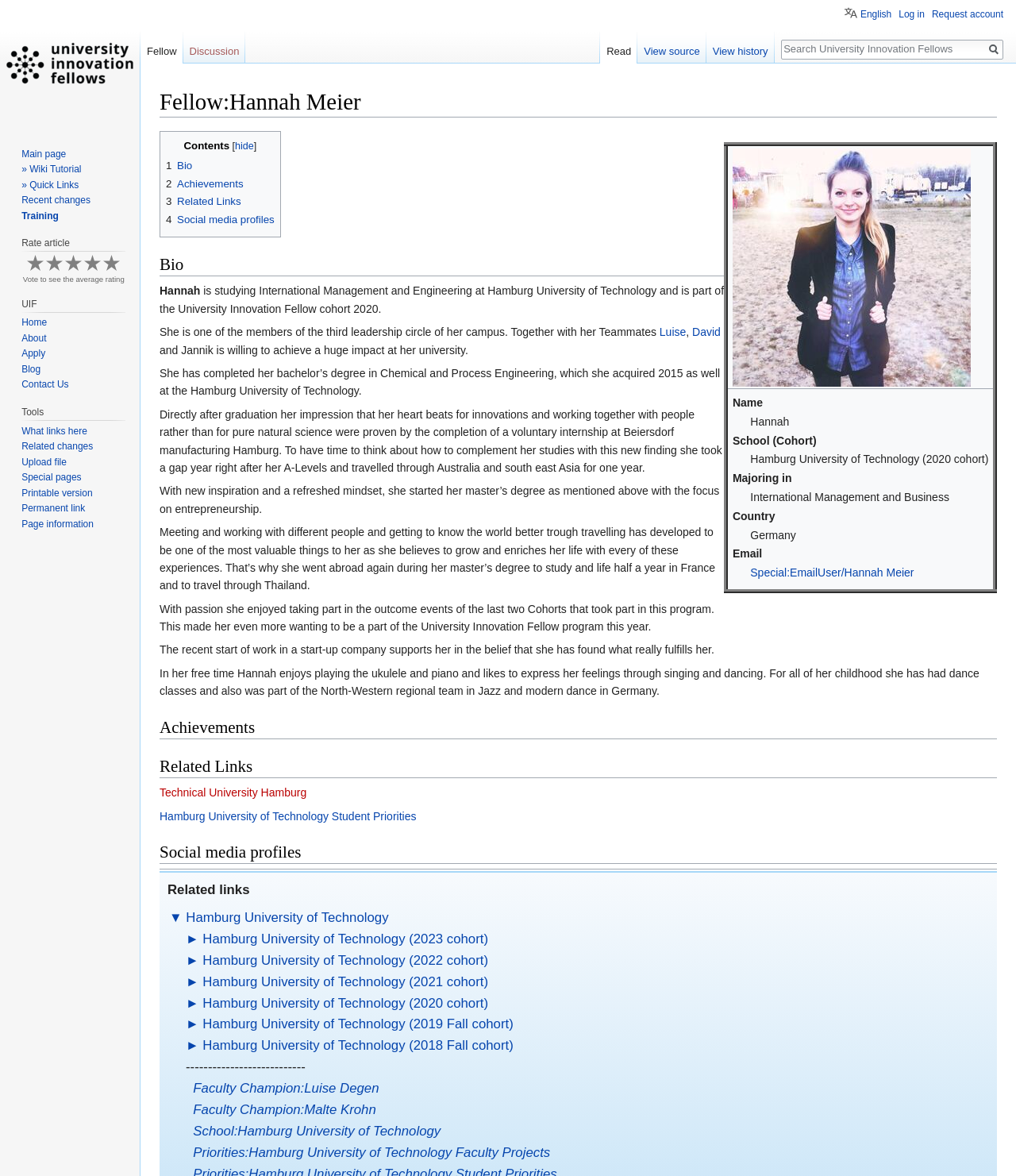What is the name of Hannah's university?
Using the image, answer in one word or phrase.

Hamburg University of Technology